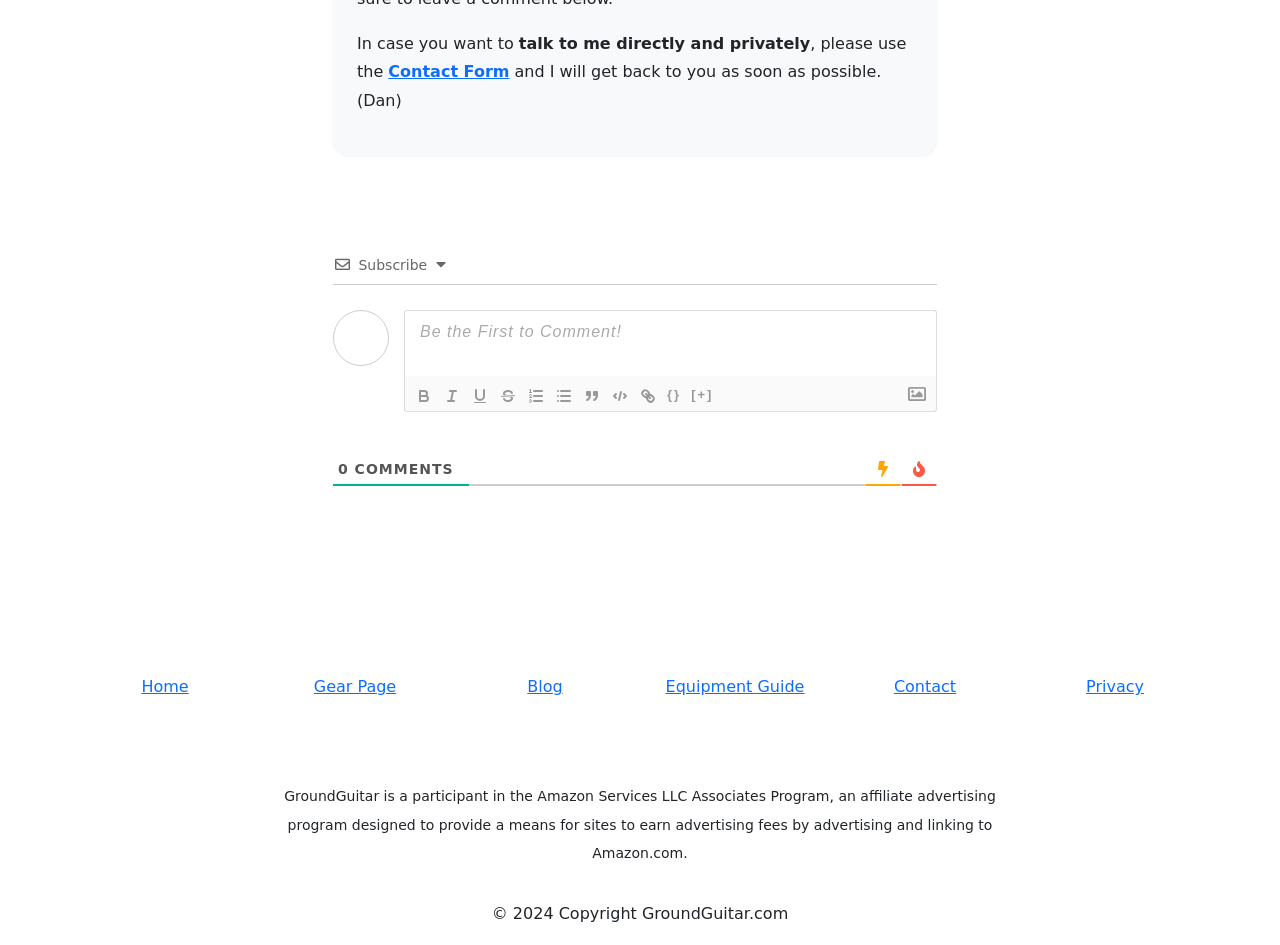Please respond in a single word or phrase: 
What is the purpose of the 'Contact Form' link?

To get in touch with the website owner